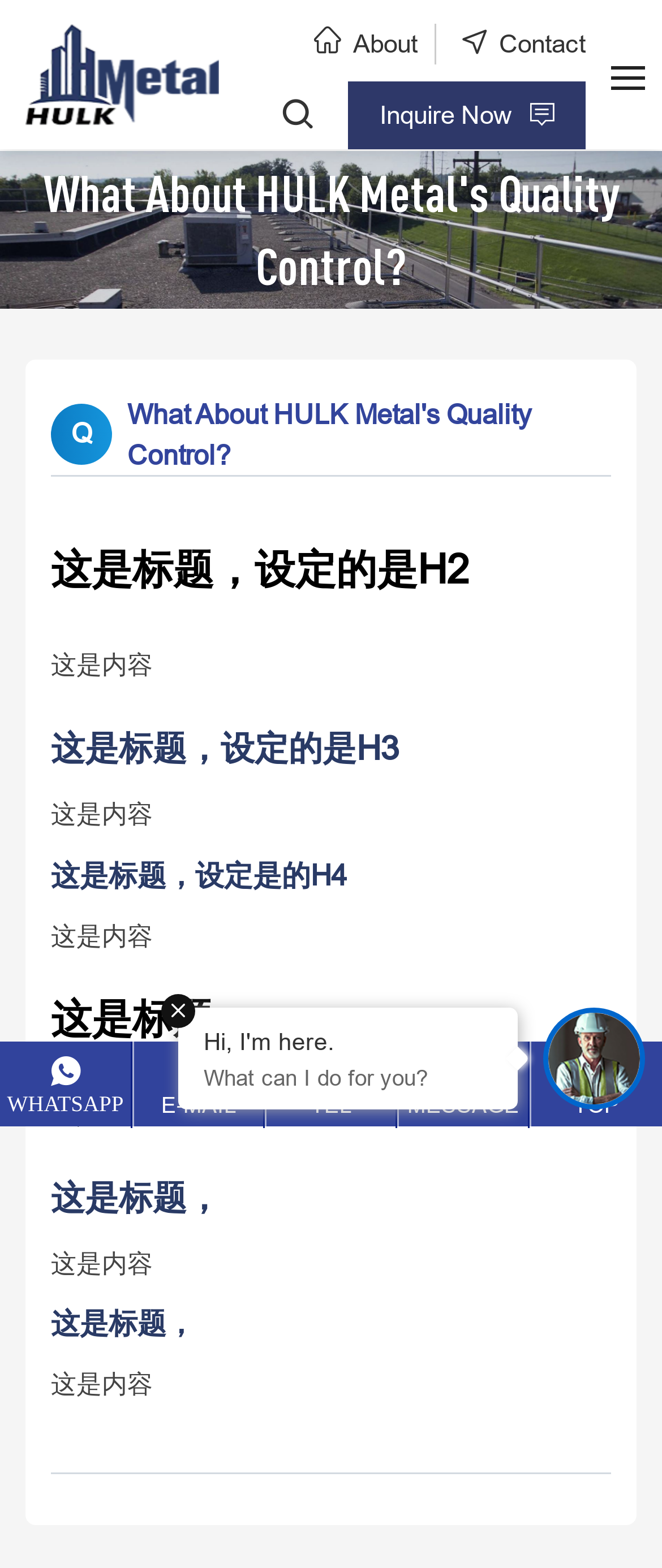Locate the UI element described as follows: "parent_node: Inquire Now". Return the bounding box coordinates as four float numbers between 0 and 1 in the order [left, top, right, bottom].

[0.923, 0.027, 0.974, 0.07]